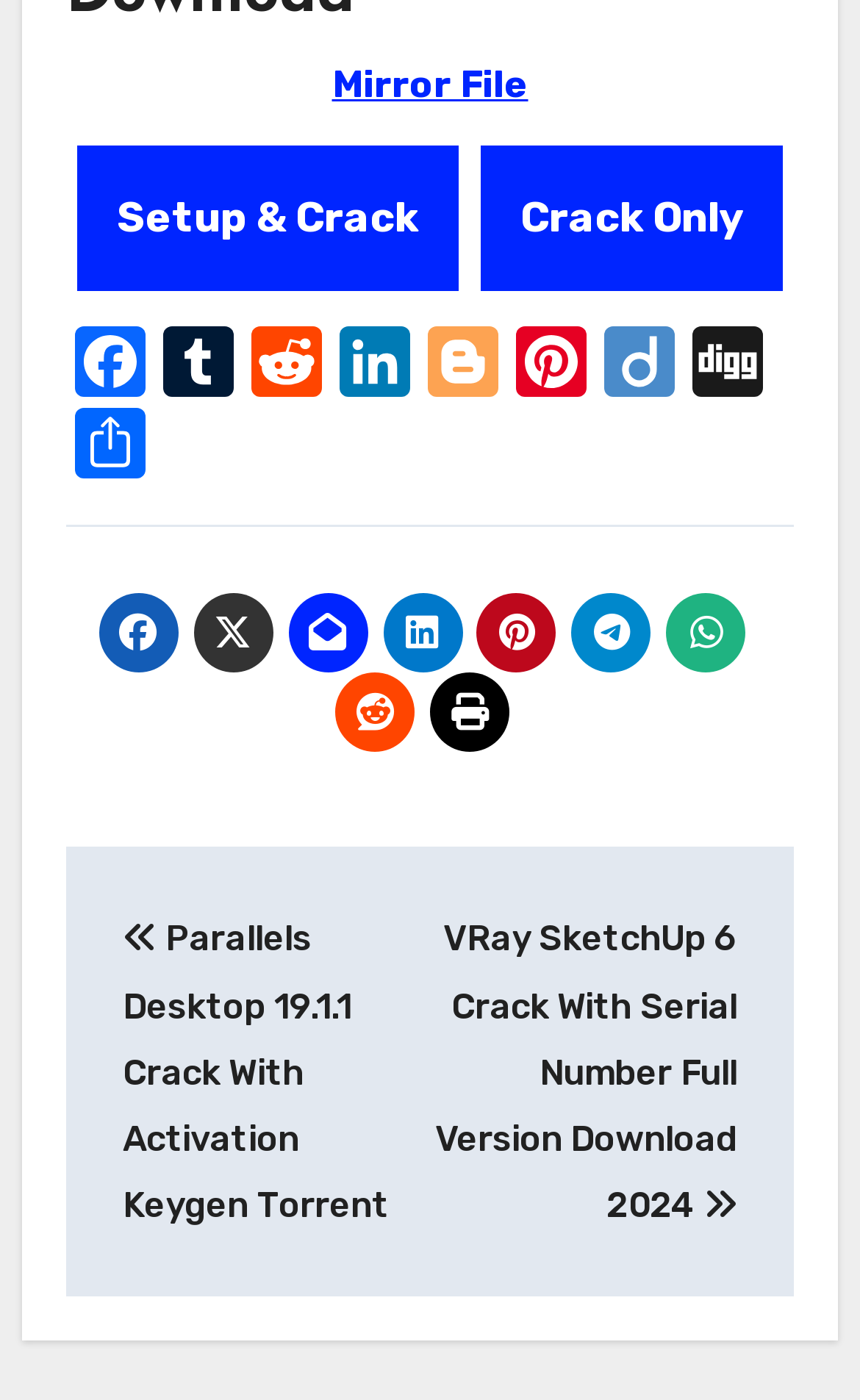How many posts are available on the webpage?
Examine the screenshot and reply with a single word or phrase.

At least 2